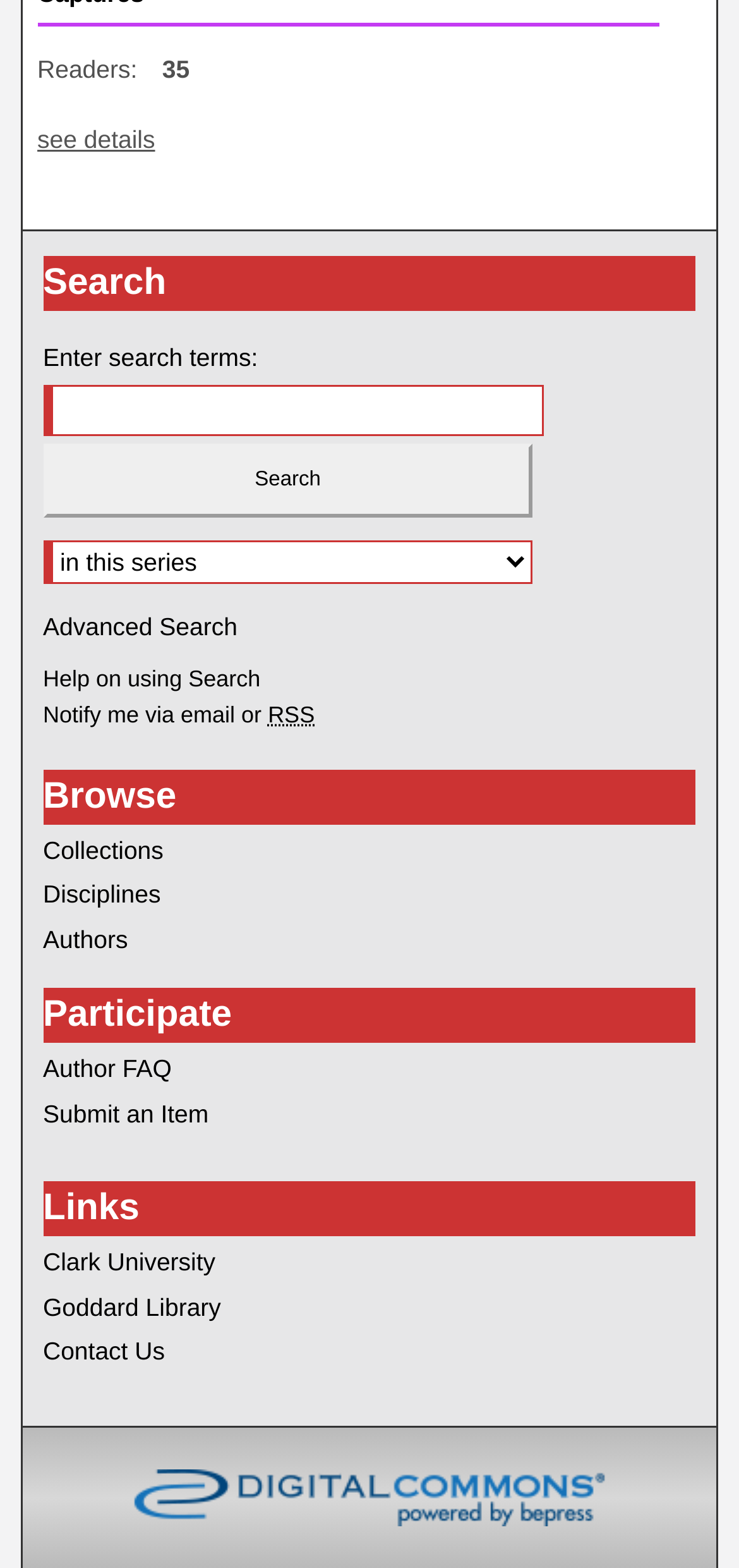Please locate the bounding box coordinates of the element that should be clicked to complete the given instruction: "Click the smoke alarms image".

None